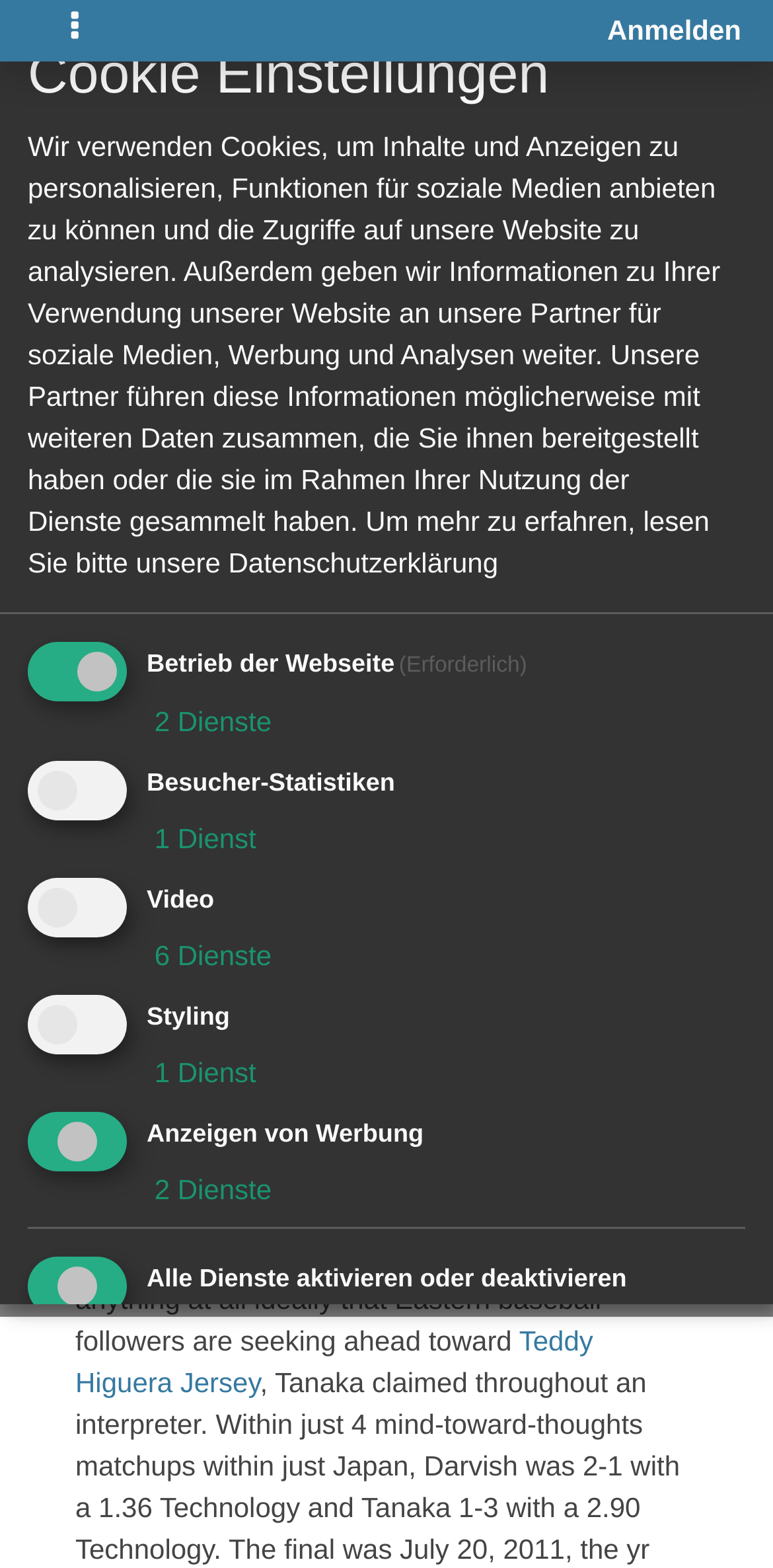What is the date mentioned in the article?
Please describe in detail the information shown in the image to answer the question.

The article mentions a specific date, 26.02.2020, which is the date the article was published or the date of the event mentioned in the article.